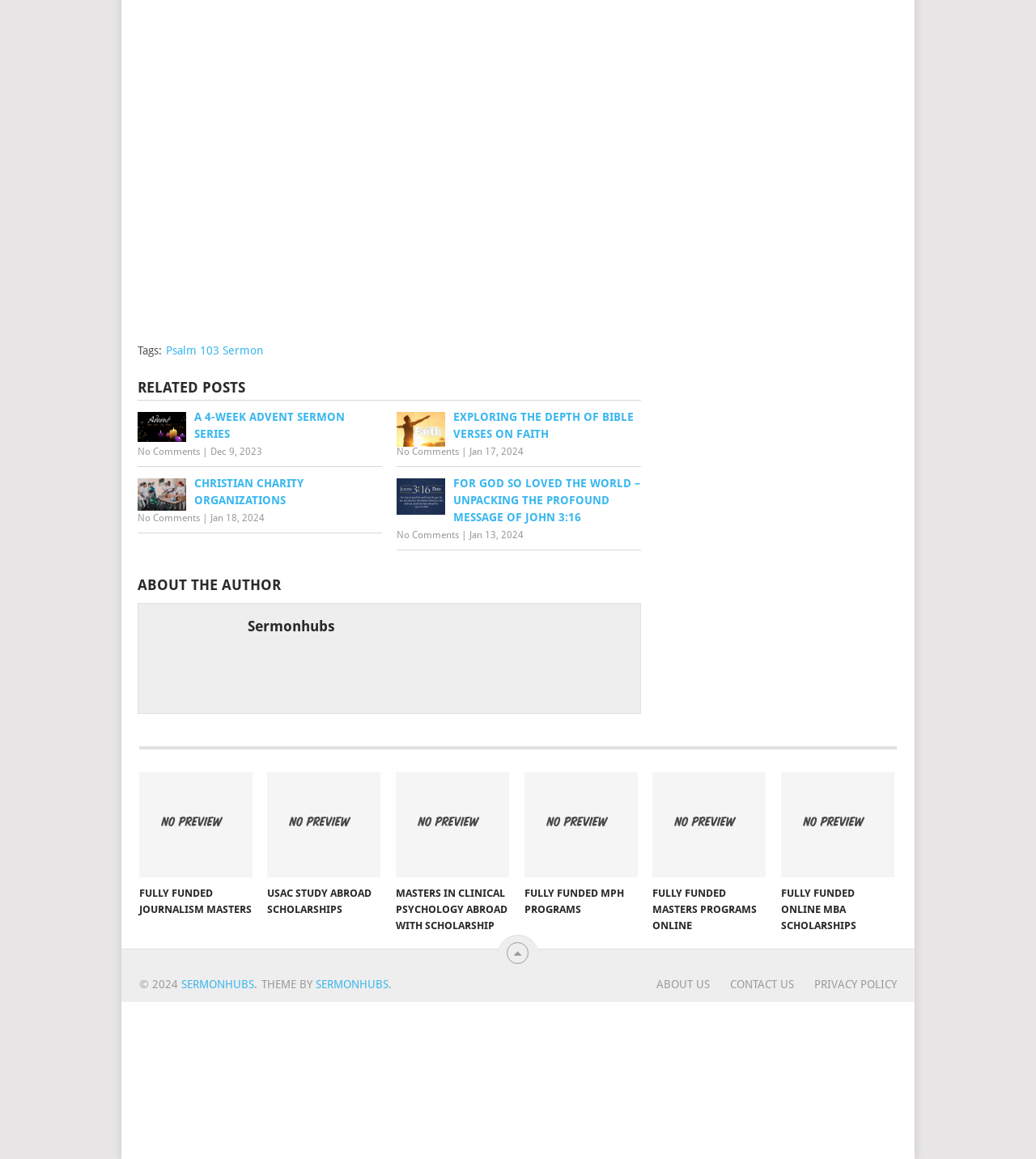Please identify the bounding box coordinates of the clickable area that will fulfill the following instruction: "Click on 'Psalm 103 Sermon'". The coordinates should be in the format of four float numbers between 0 and 1, i.e., [left, top, right, bottom].

[0.16, 0.297, 0.254, 0.308]